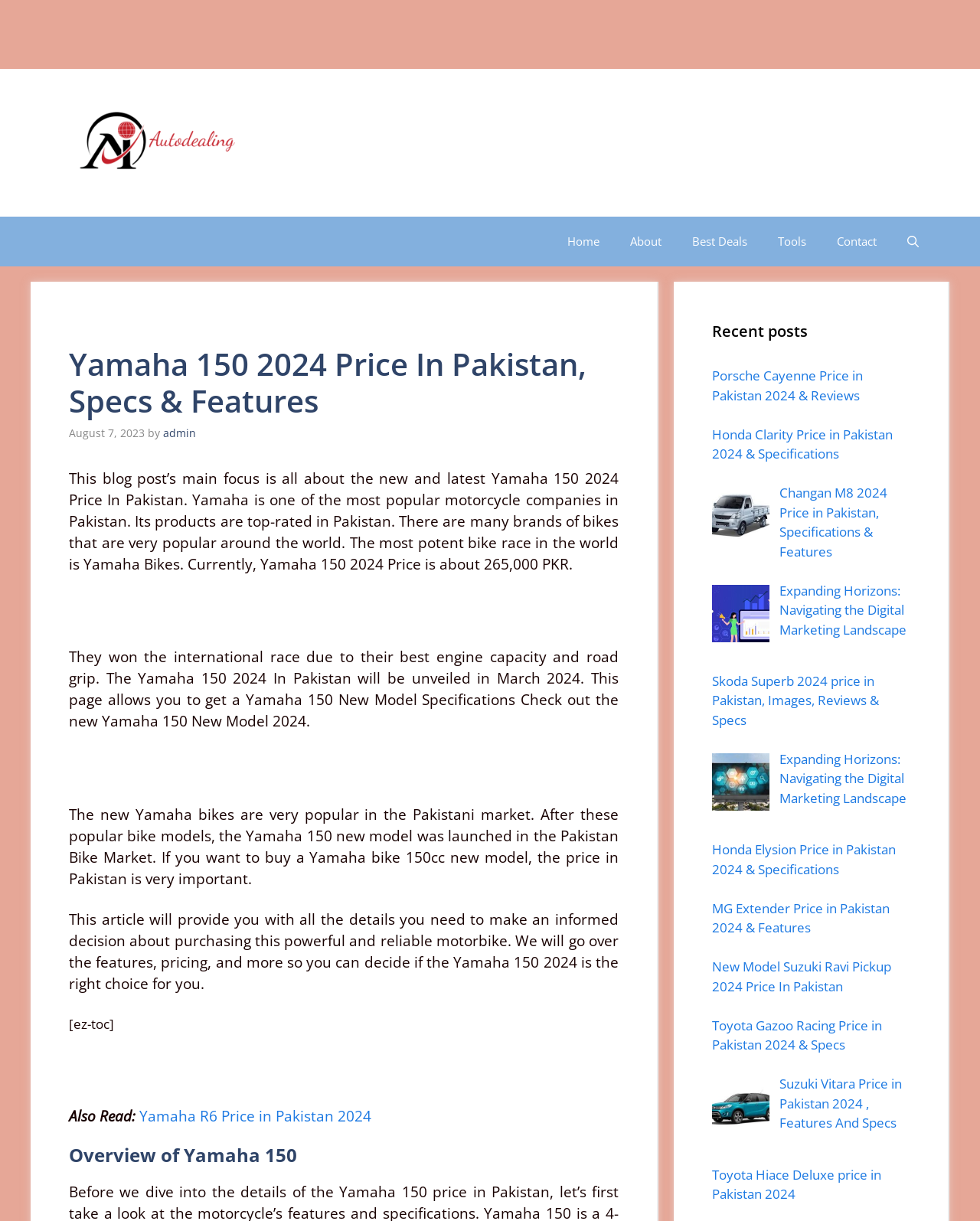Pinpoint the bounding box coordinates of the element to be clicked to execute the instruction: "Open search".

[0.91, 0.177, 0.953, 0.218]